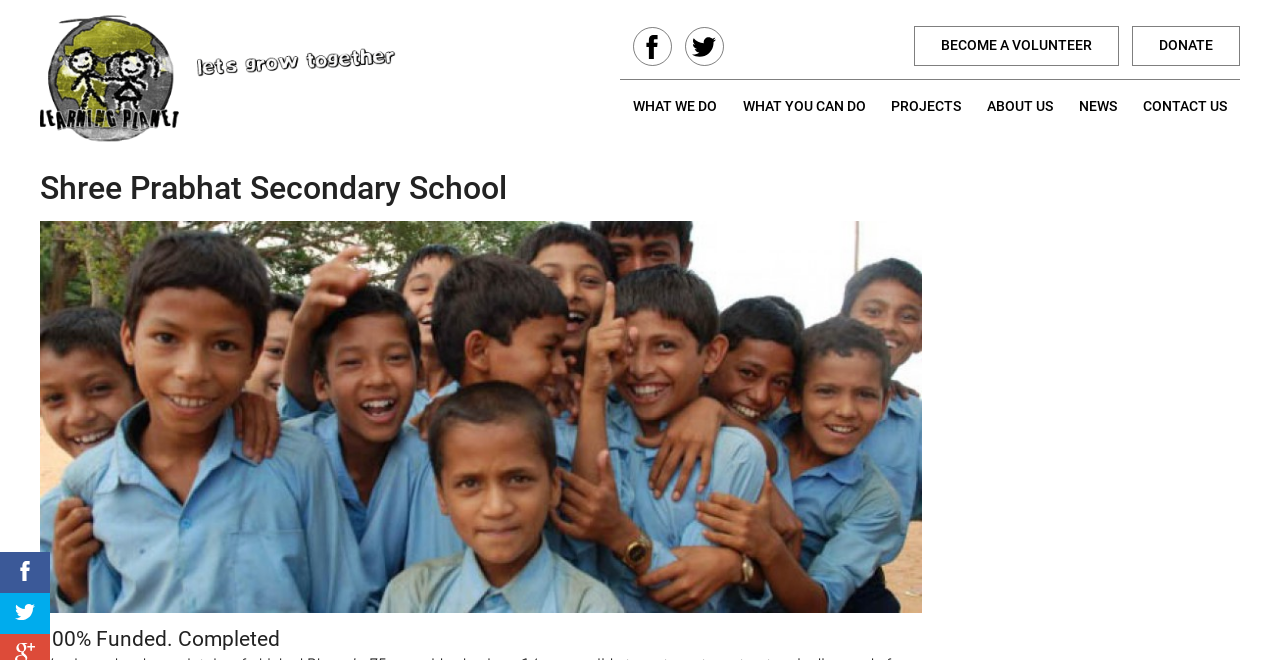Describe every aspect of the webpage comprehensively.

The webpage is about Shree Prabhat Secondary School, a learning planet. At the top left, there is a link to "Learning Planet". To the right of it, there are two social media icons, Facebook and Twitter, represented by SVG images. 

Below these elements, there are seven main navigation links: "WHAT WE DO", "WHAT YOU CAN DO", "PROJECTS", "ABOUT US", "NEWS", "CONTACT US", and "DONATE" and "BECOME A VOLUNTEER" at the top right corner. 

The main content area has a header section with a heading "Shree Prabhat Secondary School" and an image with the same name. Below the image, there is a heading "100% Funded. Completed". At the bottom left, there are two social media icons, Facebook and Twitter, again represented by SVG images.